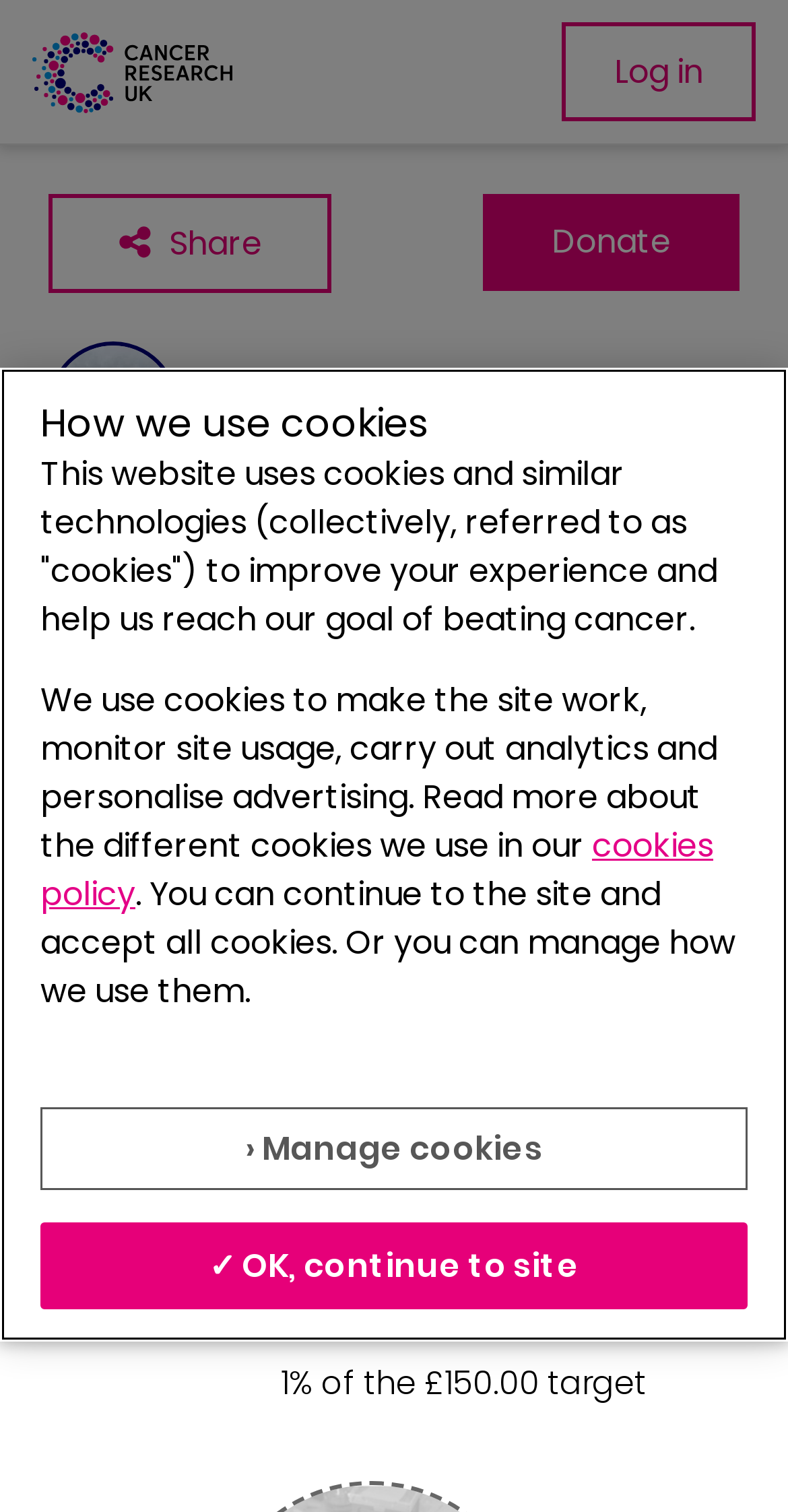Please look at the image and answer the question with a detailed explanation: What is the current total raised?

The webpage displays the total raised amount as '£2.50' along with the target amount of '£150.00'.